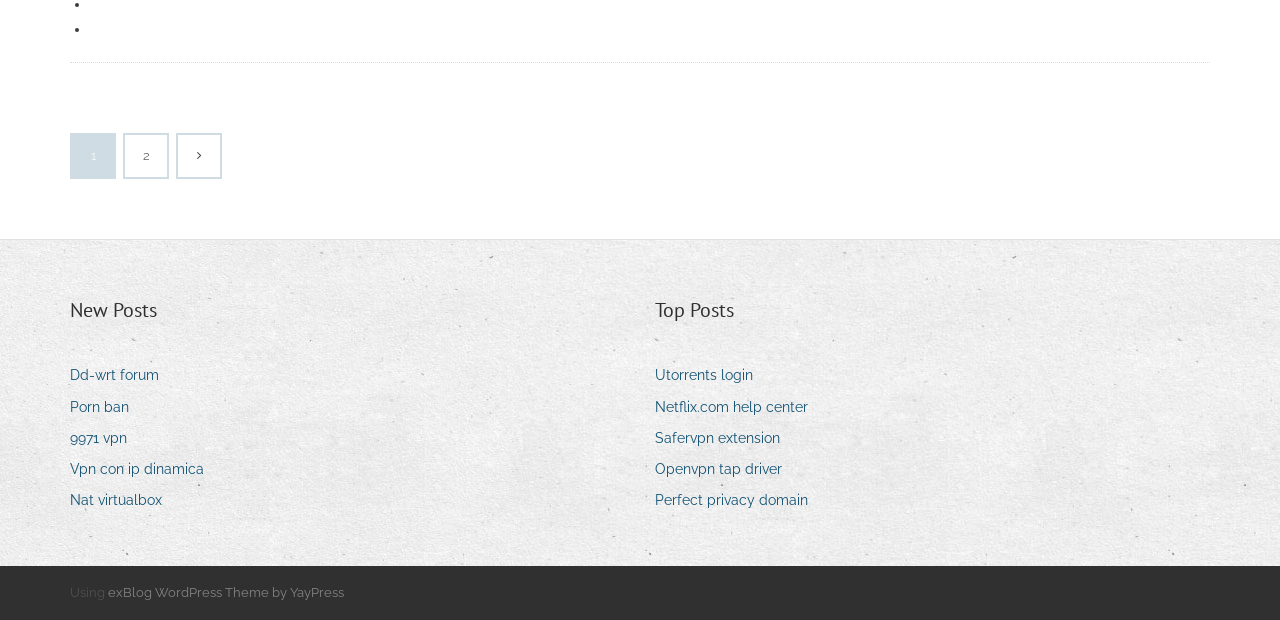Please specify the bounding box coordinates of the clickable section necessary to execute the following command: "Read the article about Amanda White".

None